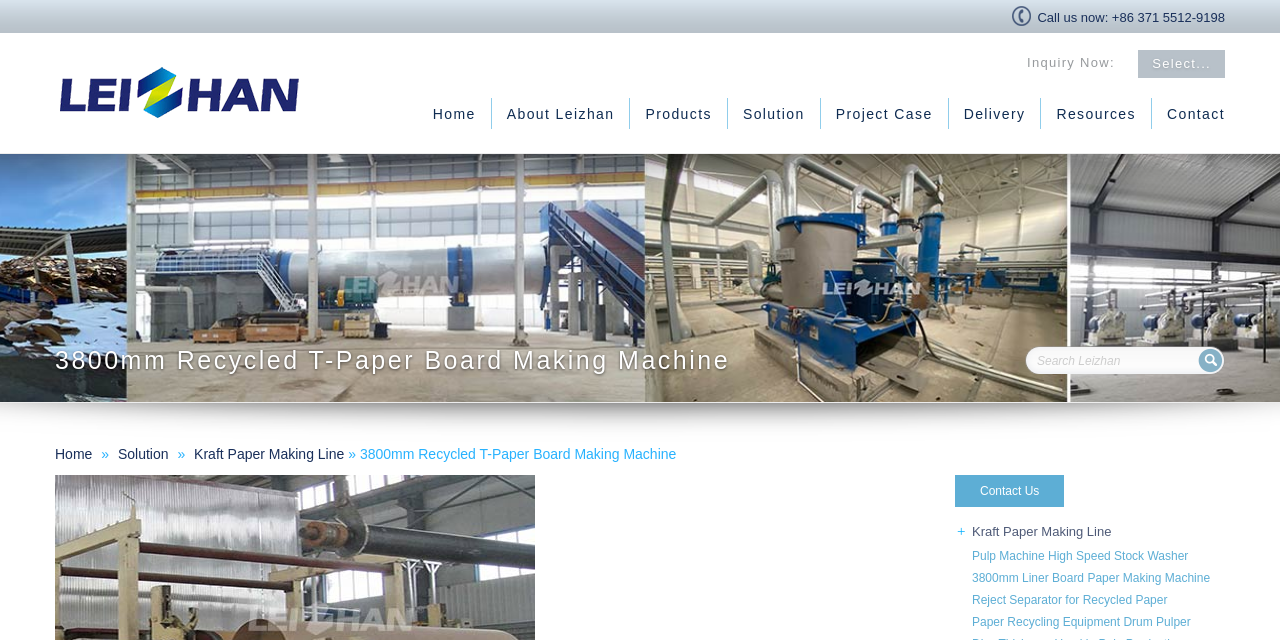Identify the bounding box coordinates necessary to click and complete the given instruction: "Go to the home page".

[0.326, 0.153, 0.383, 0.202]